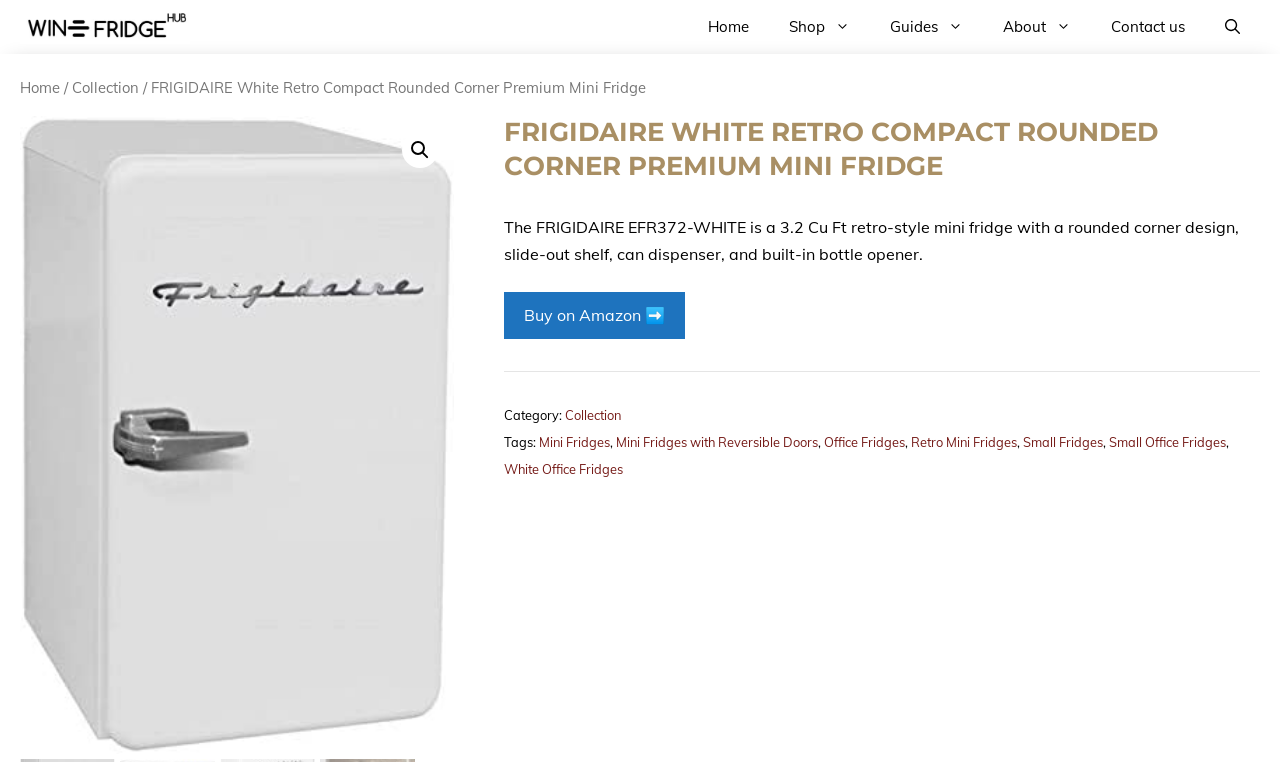What is the capacity of the mini fridge?
Using the visual information, answer the question in a single word or phrase.

3.2 Cu Ft